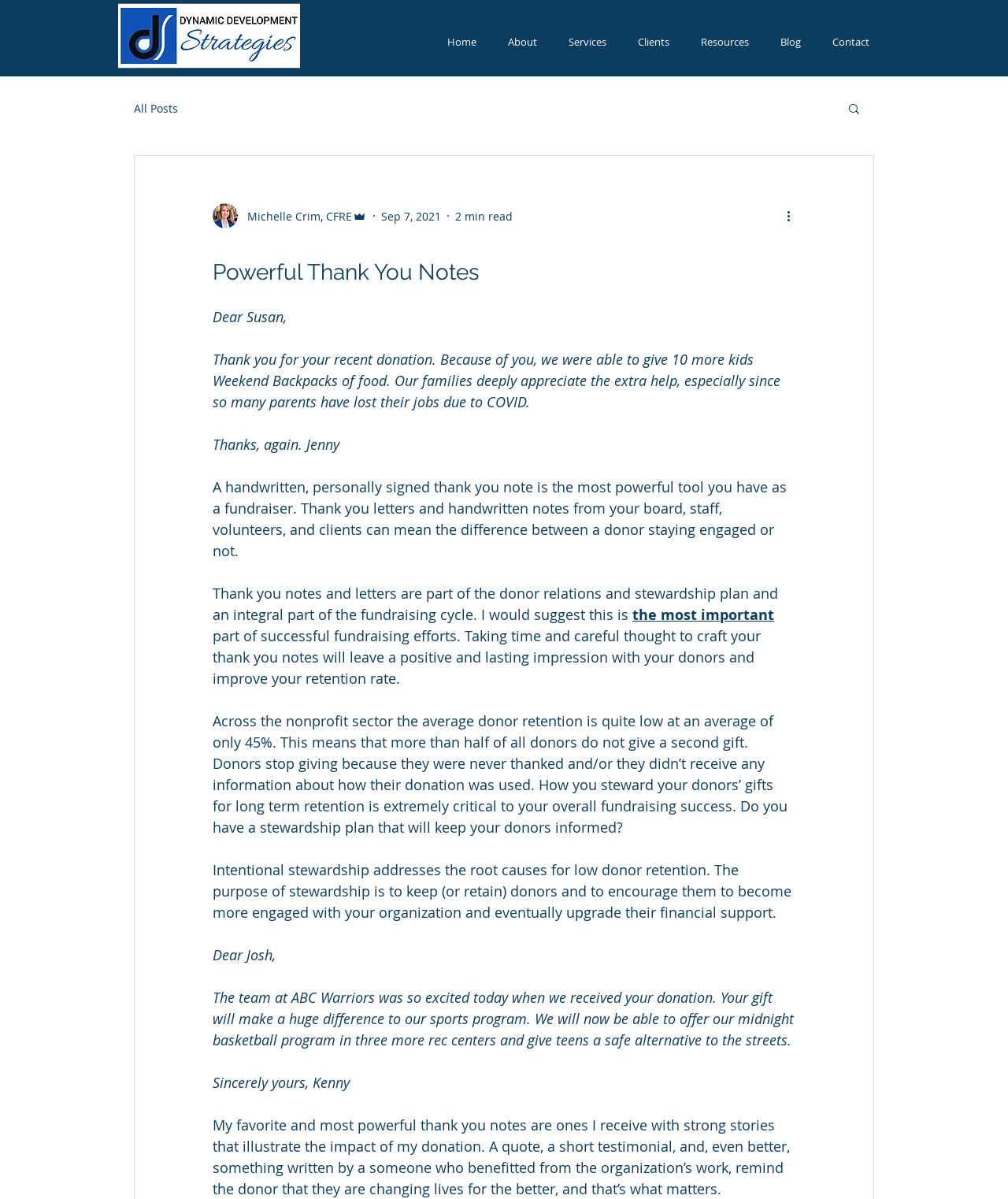What is the purpose of a handwritten thank you note?
Use the information from the image to give a detailed answer to the question.

I found the answer by reading the text on the webpage, which states that 'Taking time and careful thought to craft your thank you notes will leave a positive and lasting impression with your donors and improve your retention rate.'